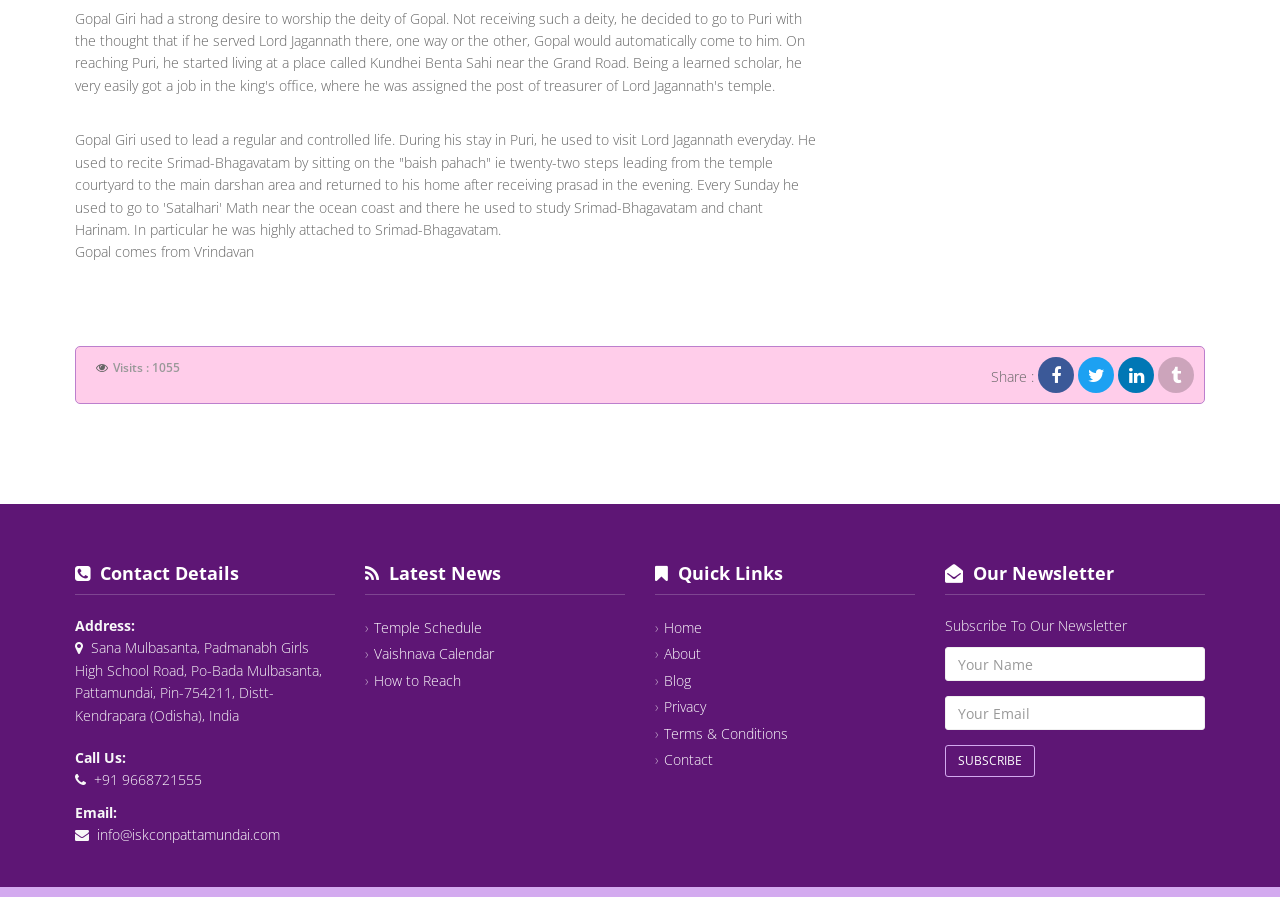Identify the bounding box coordinates of the specific part of the webpage to click to complete this instruction: "Subscribe to the newsletter".

[0.738, 0.831, 0.809, 0.866]